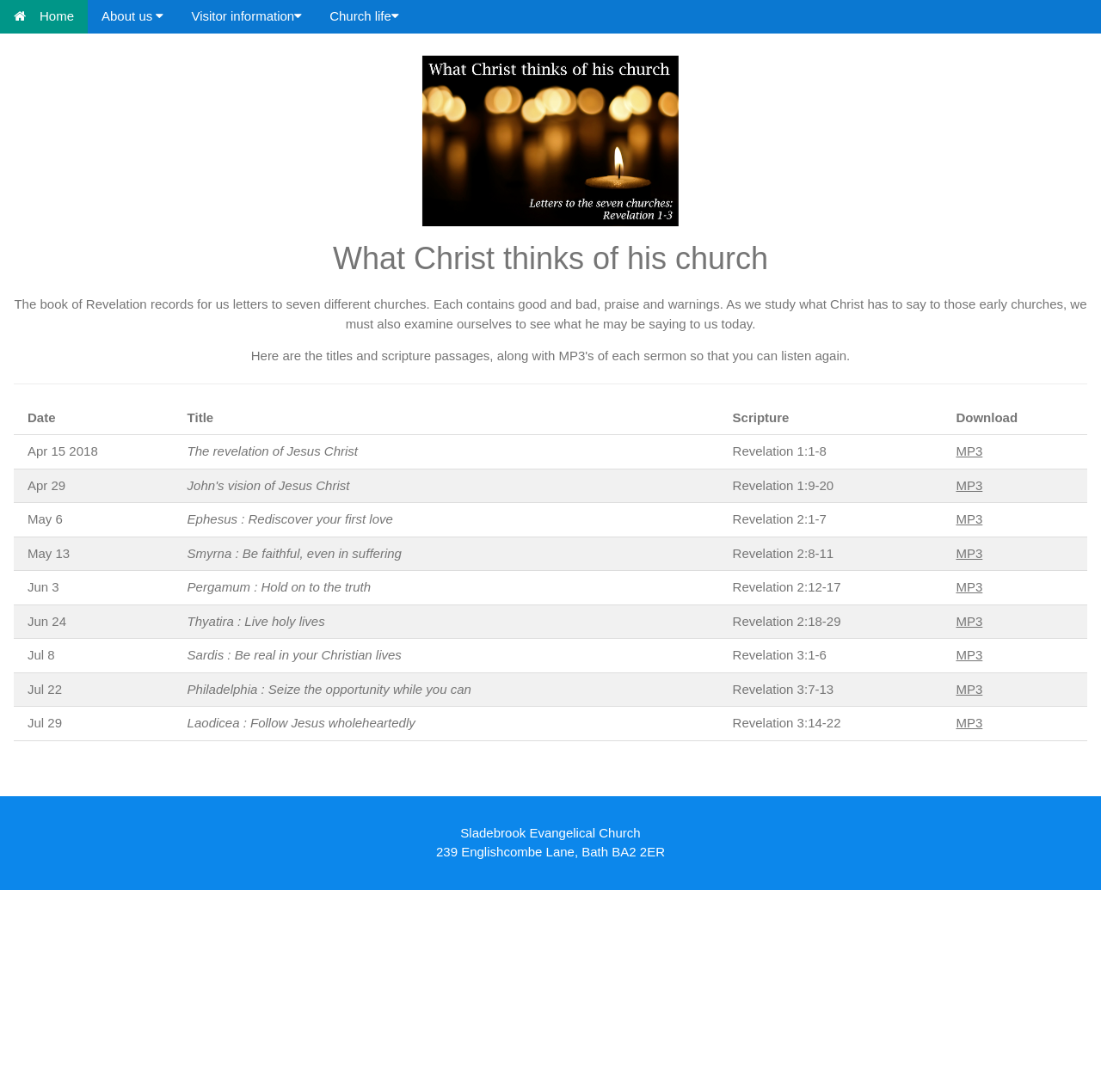Provide a one-word or brief phrase answer to the question:
How many rows are in the table?

8